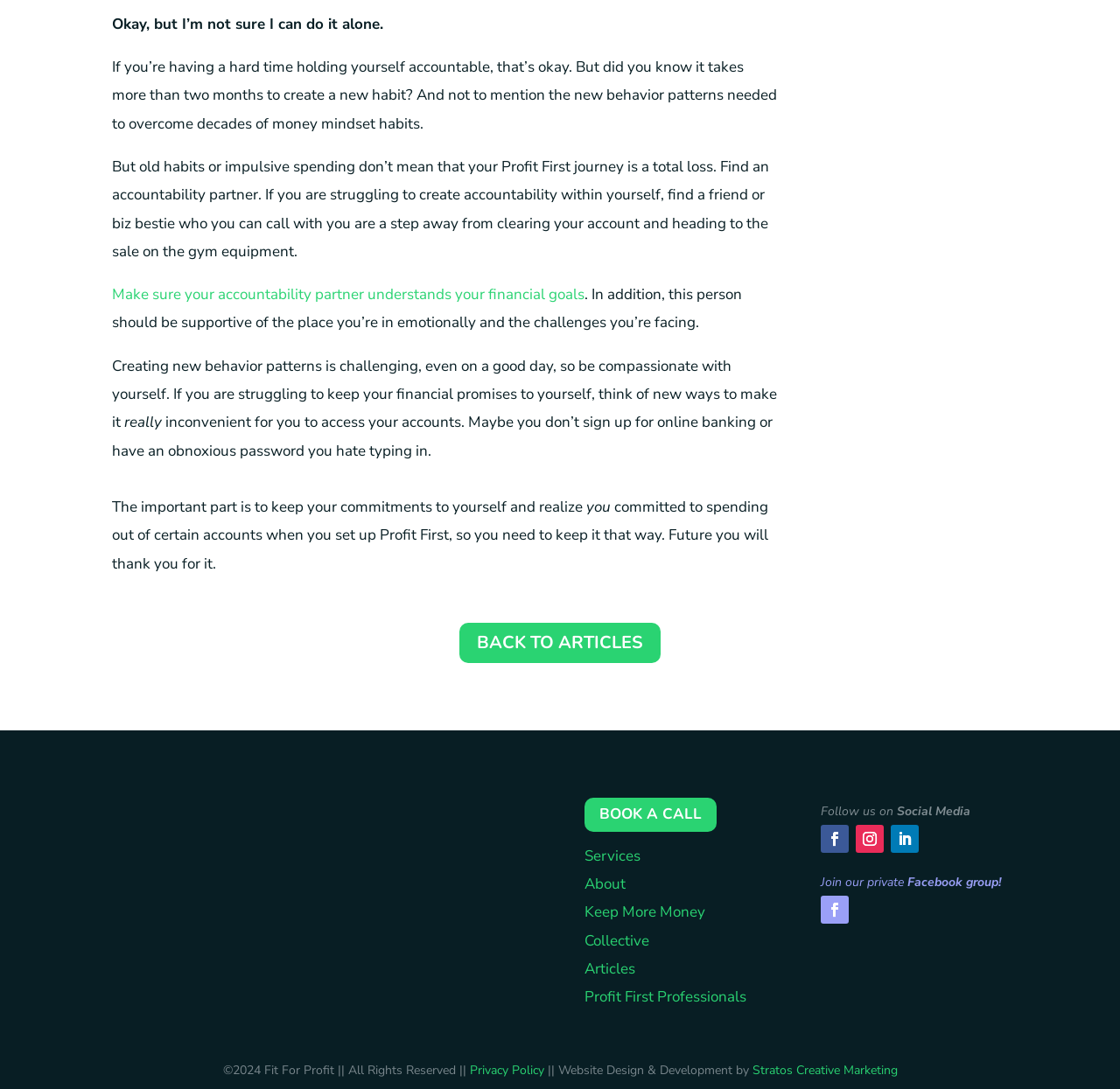Can you pinpoint the bounding box coordinates for the clickable element required for this instruction: "View privacy policy"? The coordinates should be four float numbers between 0 and 1, i.e., [left, top, right, bottom].

[0.419, 0.975, 0.486, 0.99]